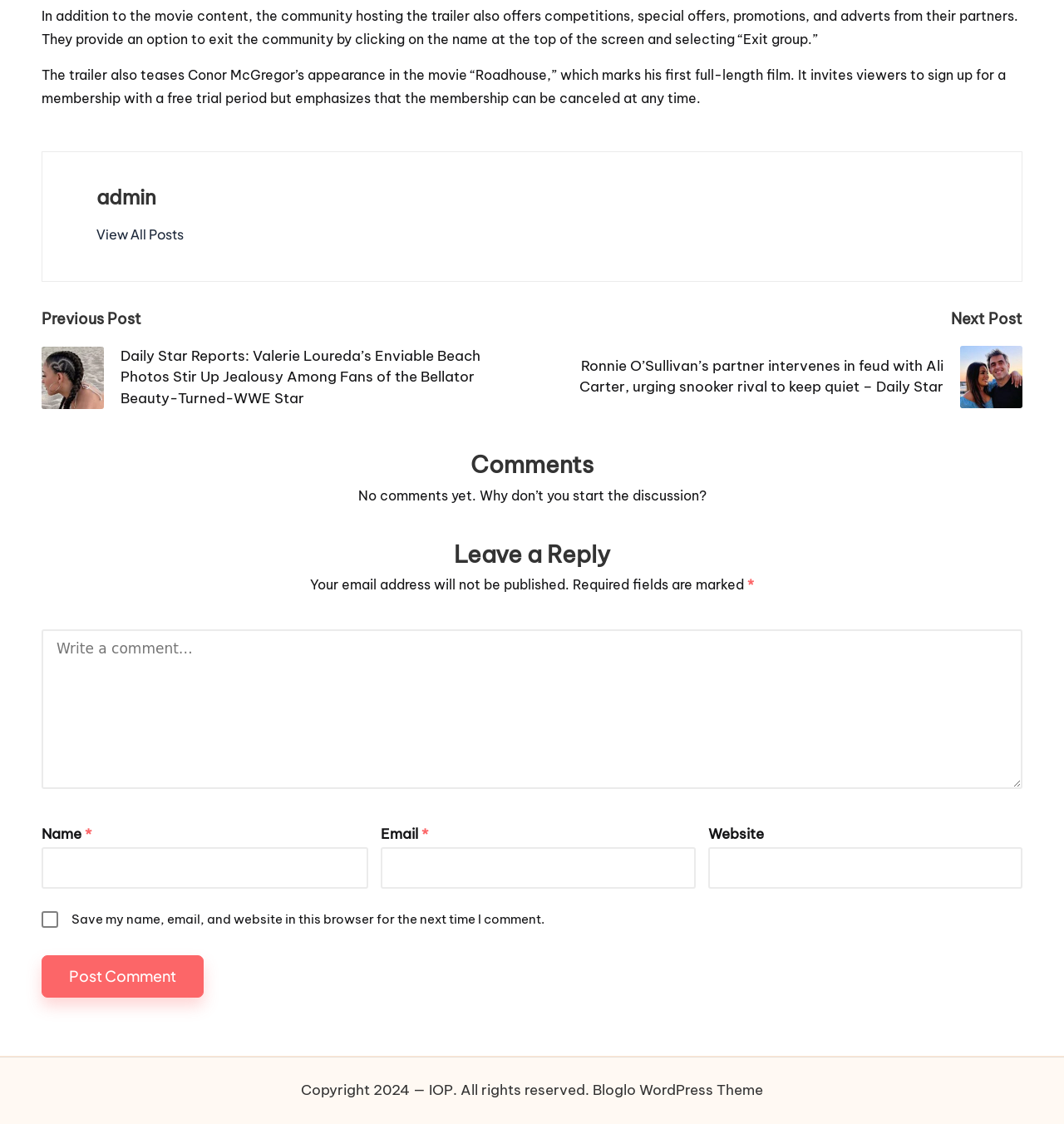Could you specify the bounding box coordinates for the clickable section to complete the following instruction: "Click on the 'admin' link"?

[0.091, 0.164, 0.147, 0.187]